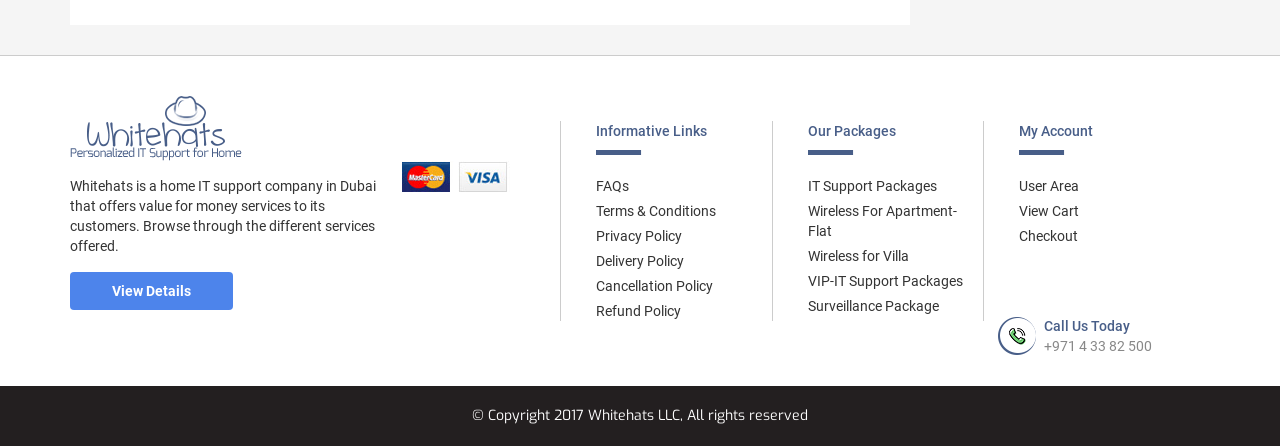Identify the bounding box coordinates for the element you need to click to achieve the following task: "Read news about Atlassian's Jira Product Discovery". Provide the bounding box coordinates as four float numbers between 0 and 1, in the form [left, top, right, bottom].

None